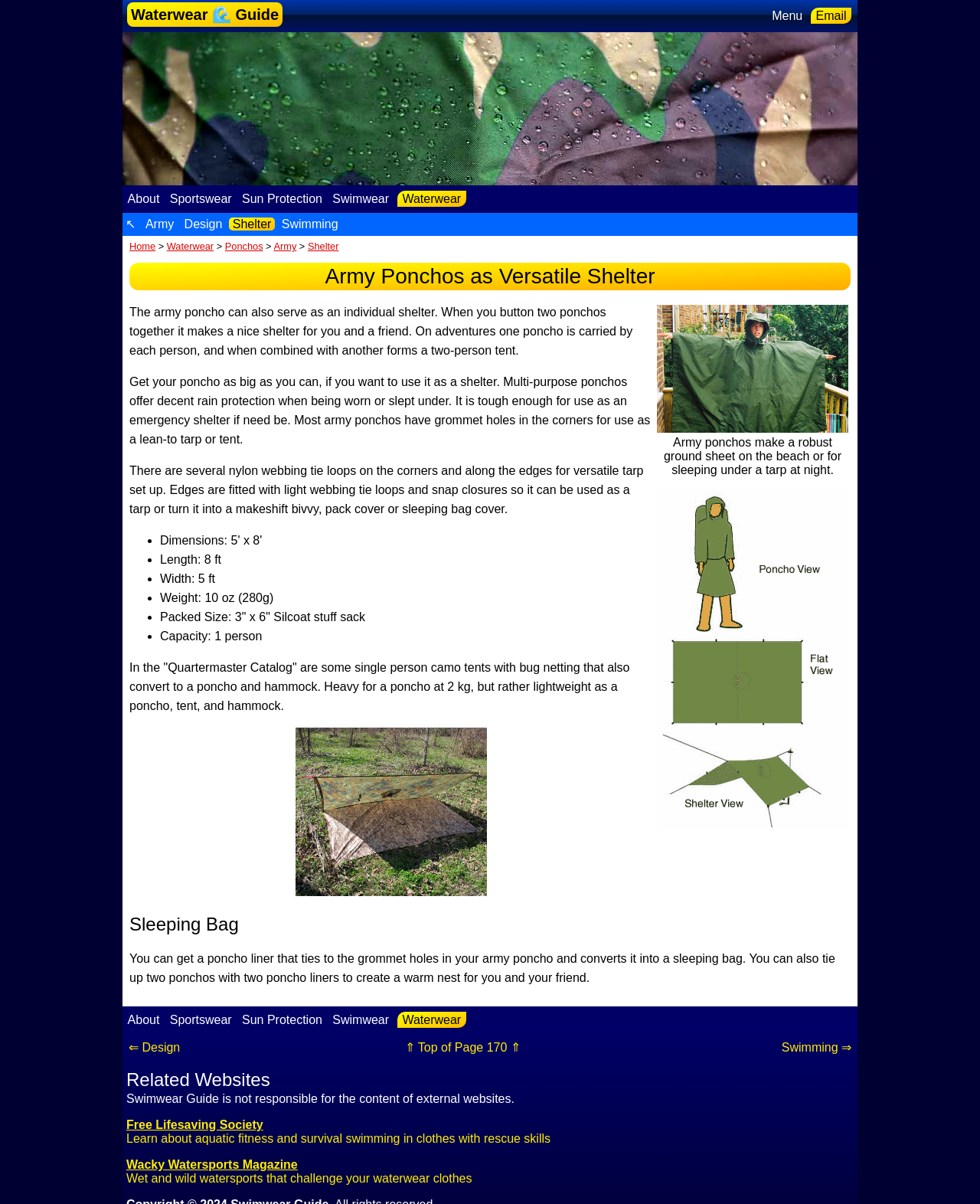Can a poncho be used as a sleeping bag?
Give a detailed and exhaustive answer to the question.

According to the webpage, a poncho liner can be tied to the grommet holes in an army poncho, converting it into a sleeping bag. Additionally, two ponchos with two poncho liners can be used to create a warm nest for two people.